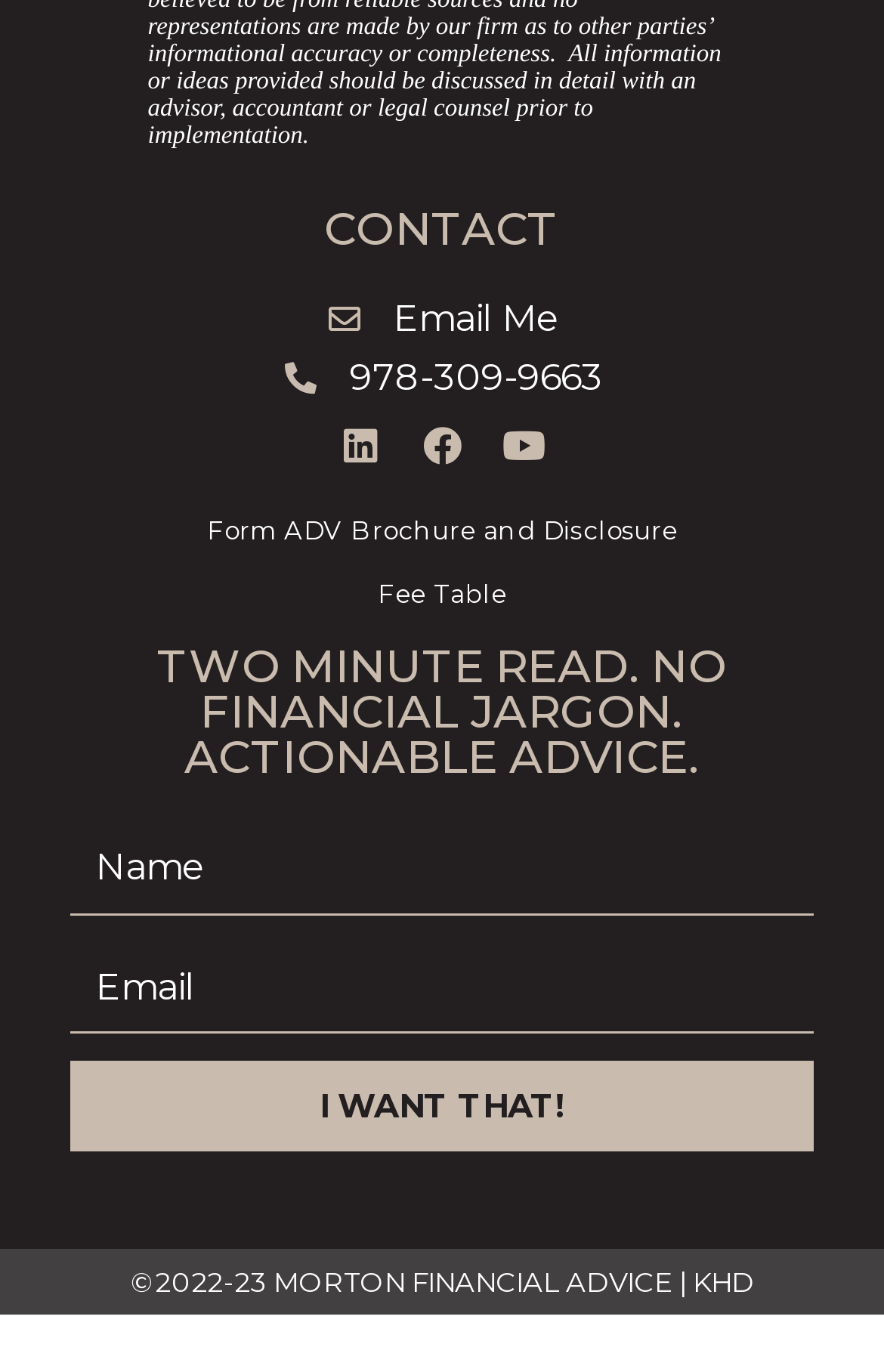Pinpoint the bounding box coordinates of the clickable area needed to execute the instruction: "Click the 'I WANT THAT!' button". The coordinates should be specified as four float numbers between 0 and 1, i.e., [left, top, right, bottom].

[0.08, 0.773, 0.92, 0.839]